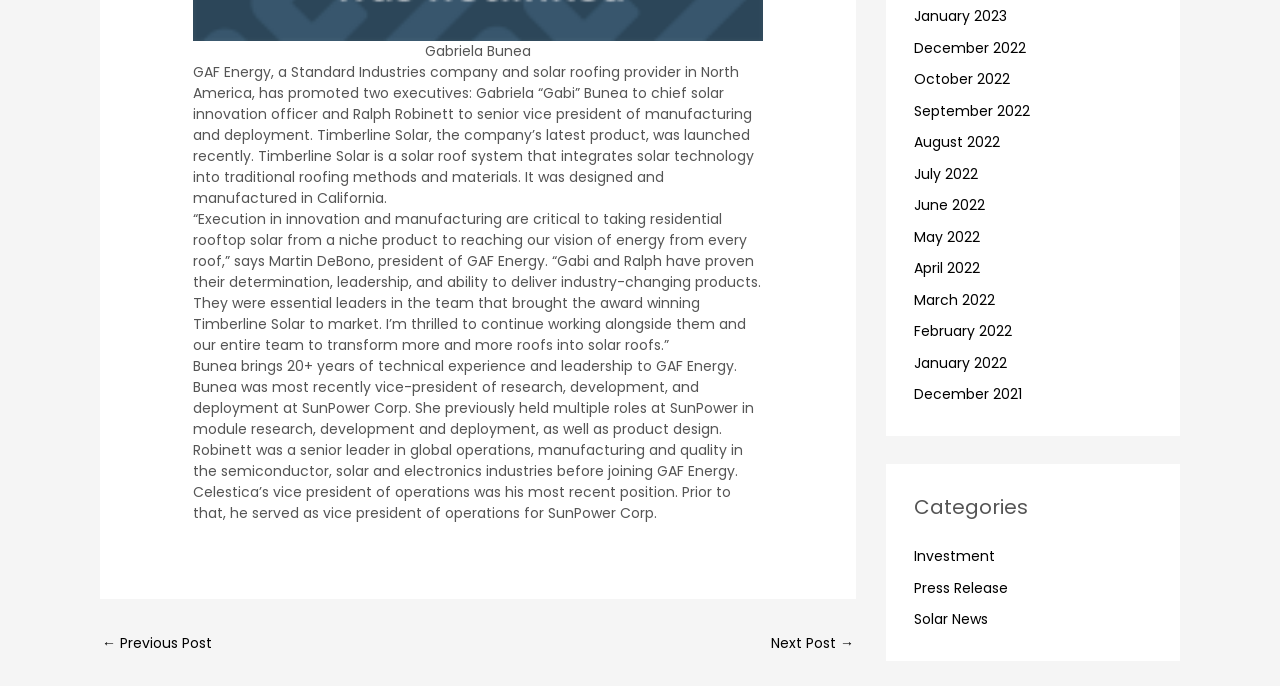Could you locate the bounding box coordinates for the section that should be clicked to accomplish this task: "Check Solar News".

[0.714, 0.888, 0.772, 0.917]